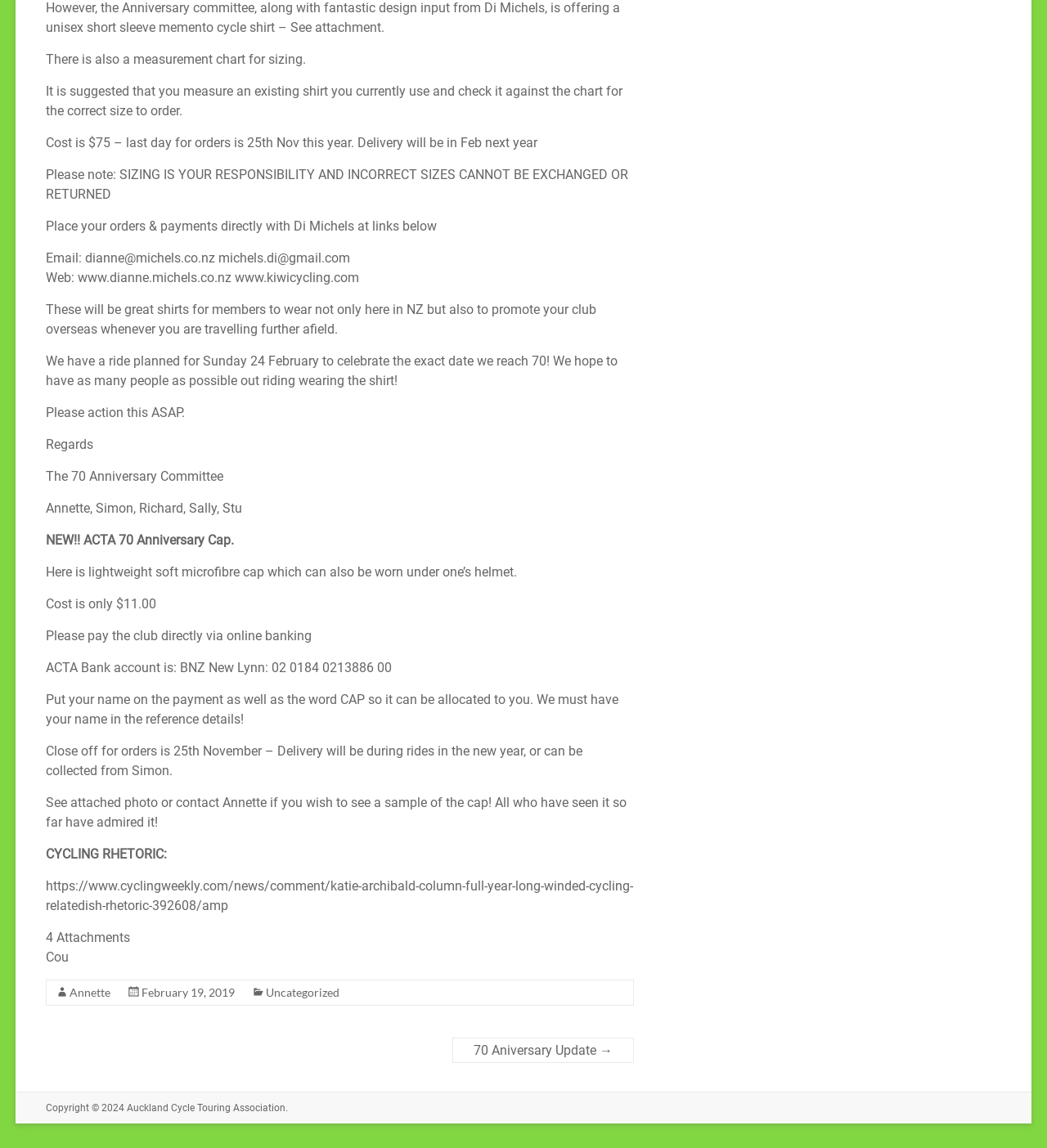Who should you contact to place orders for the Anniversary cycle shirt?
Using the information from the image, give a concise answer in one word or a short phrase.

Di Michels